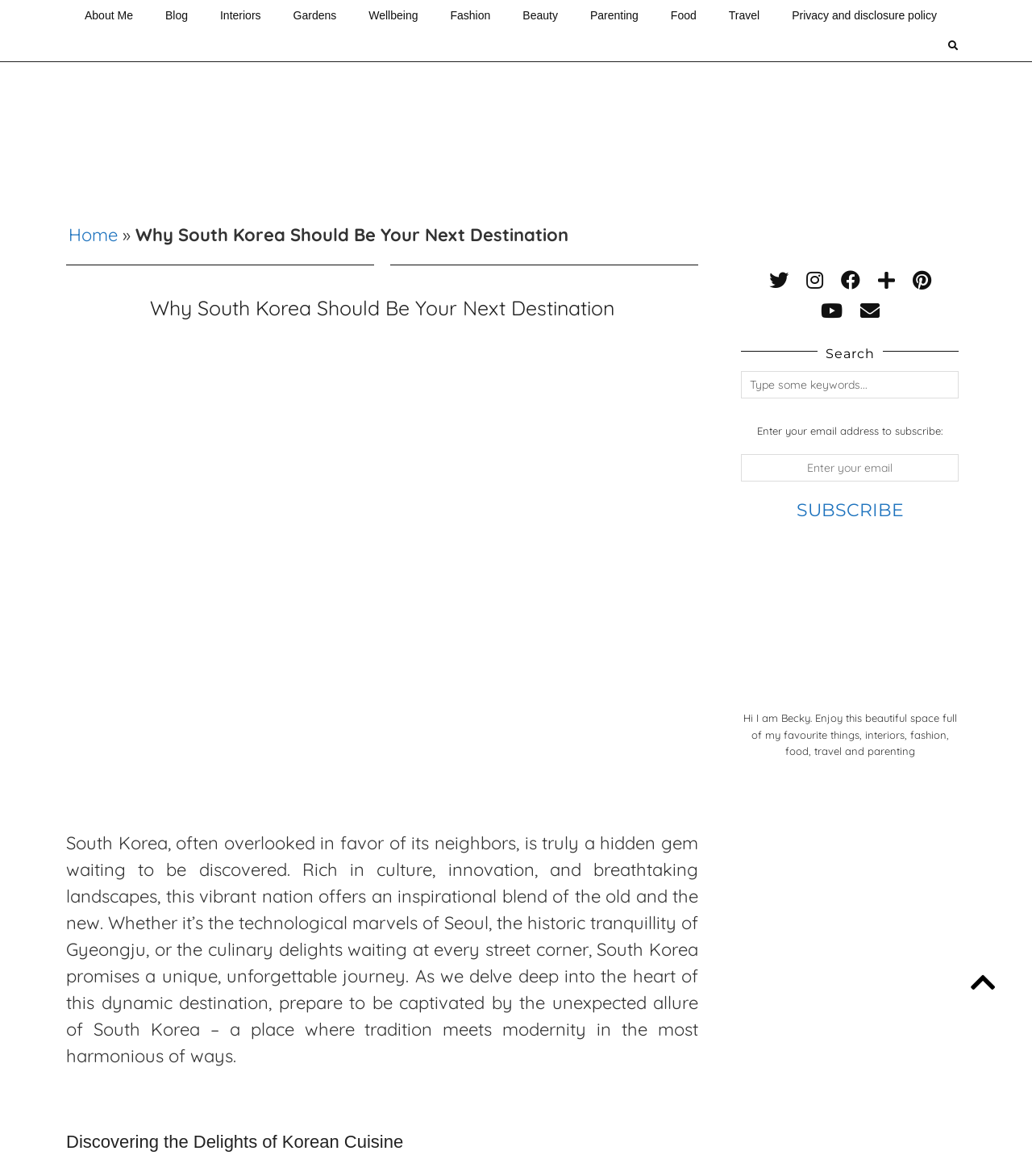What is the topic of the second heading?
Provide a short answer using one word or a brief phrase based on the image.

Discovering the Delights of Korean Cuisine